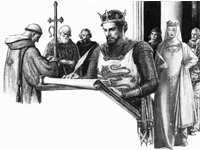With reference to the screenshot, provide a detailed response to the question below:
Is the scene depicting a moment of war?

The caption suggests that the scene is depicting a moment of 'historical diplomacy or royal decree', which implies a peaceful or formal gathering rather than a scene of war.